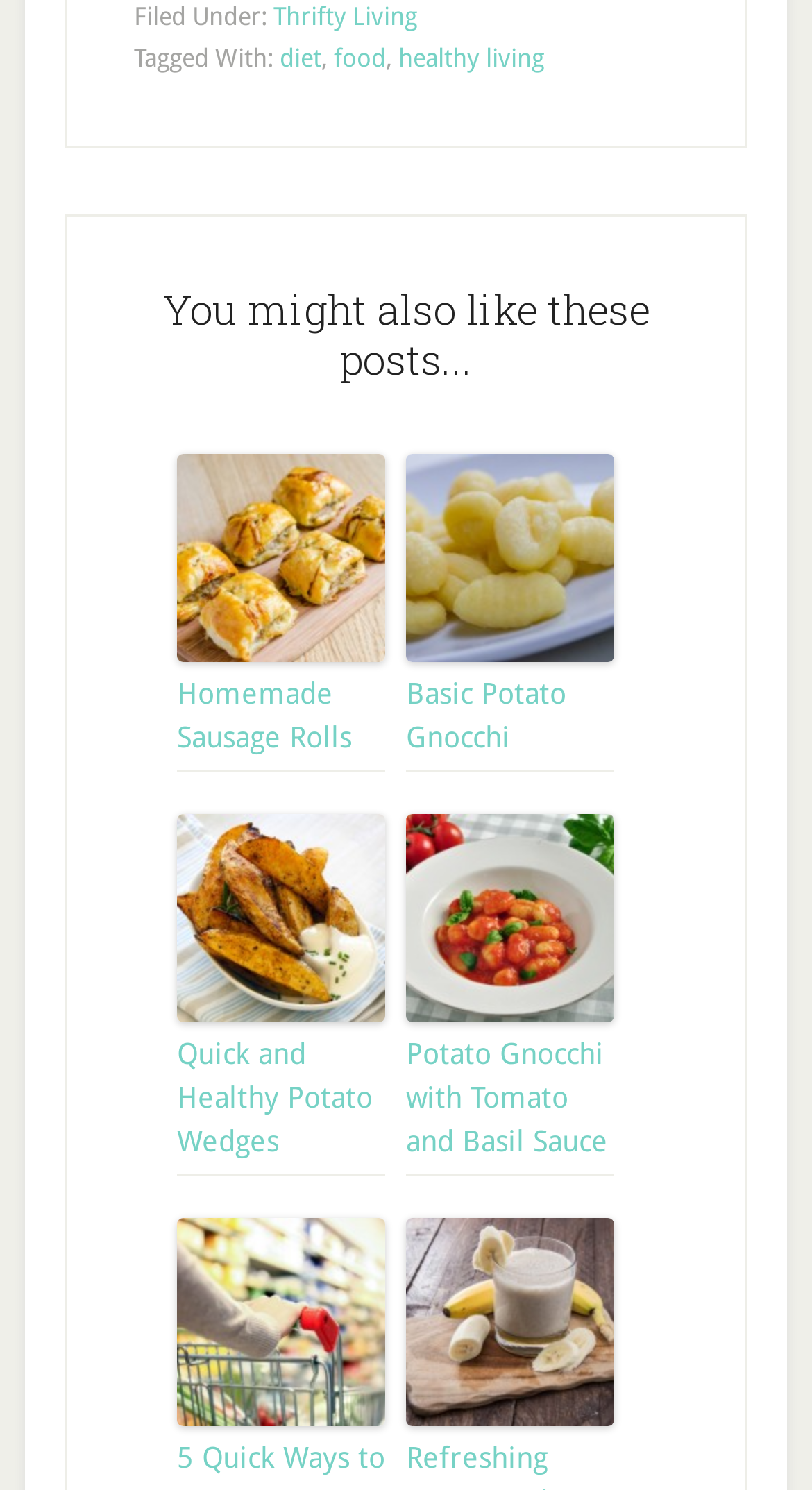Please identify the coordinates of the bounding box for the clickable region that will accomplish this instruction: "Click on the 'Thrifty Living' link".

[0.336, 0.002, 0.513, 0.021]